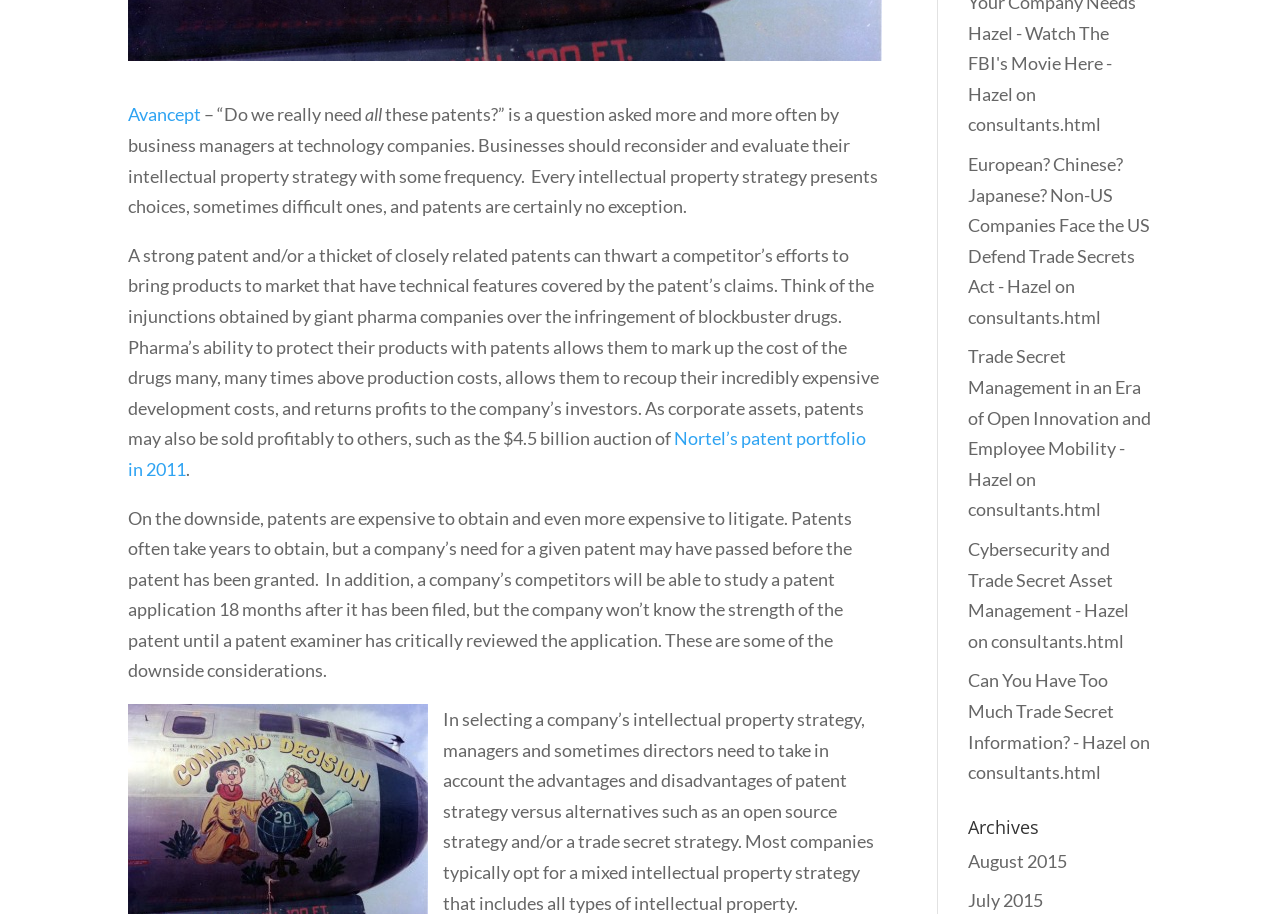Provide the bounding box coordinates for the specified HTML element described in this description: "Nortel’s patent portfolio in 2011". The coordinates should be four float numbers ranging from 0 to 1, in the format [left, top, right, bottom].

[0.1, 0.468, 0.677, 0.525]